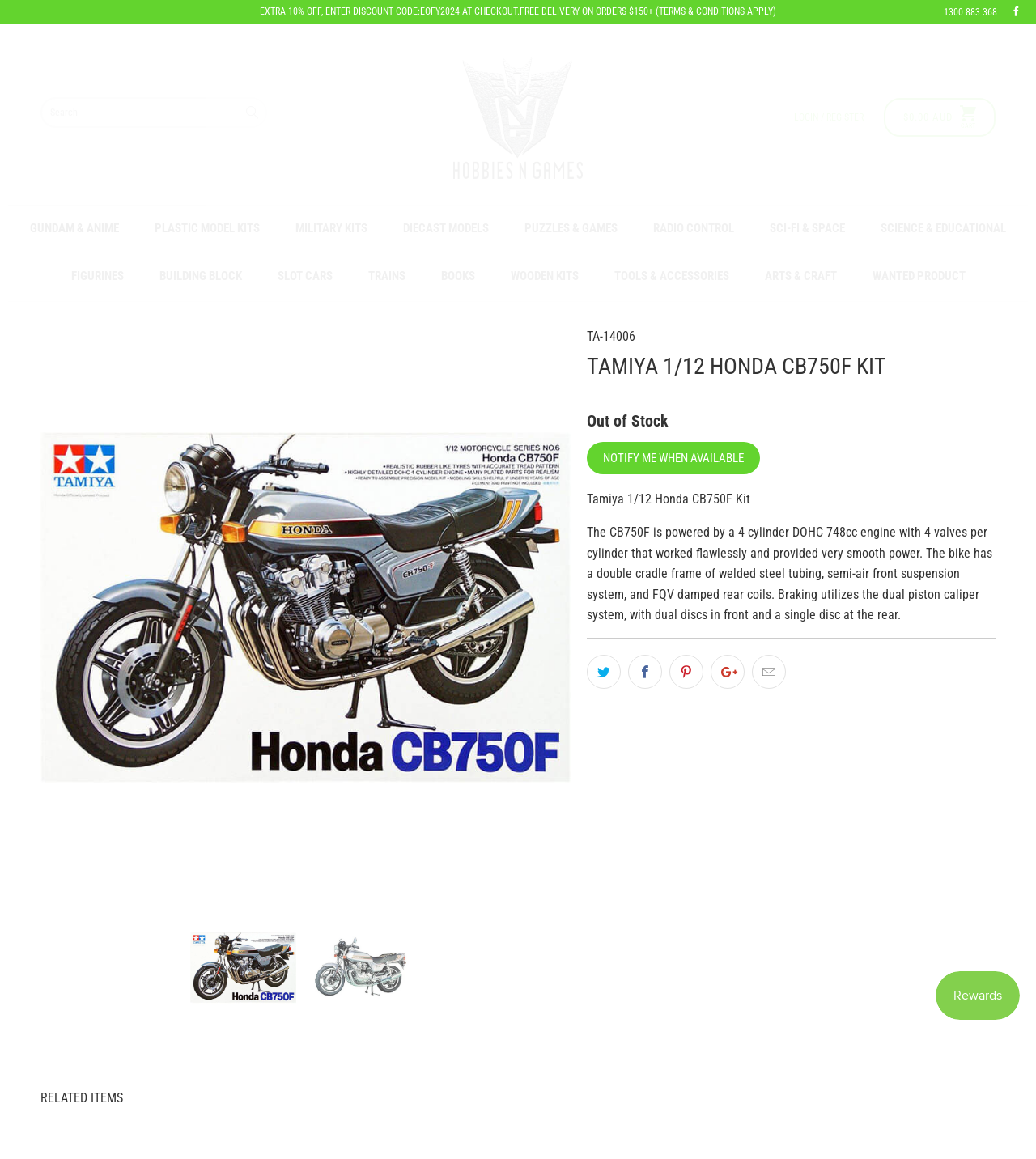Determine the bounding box coordinates for the clickable element required to fulfill the instruction: "Search for products". Provide the coordinates as four float numbers between 0 and 1, i.e., [left, top, right, bottom].

[0.039, 0.084, 0.258, 0.111]